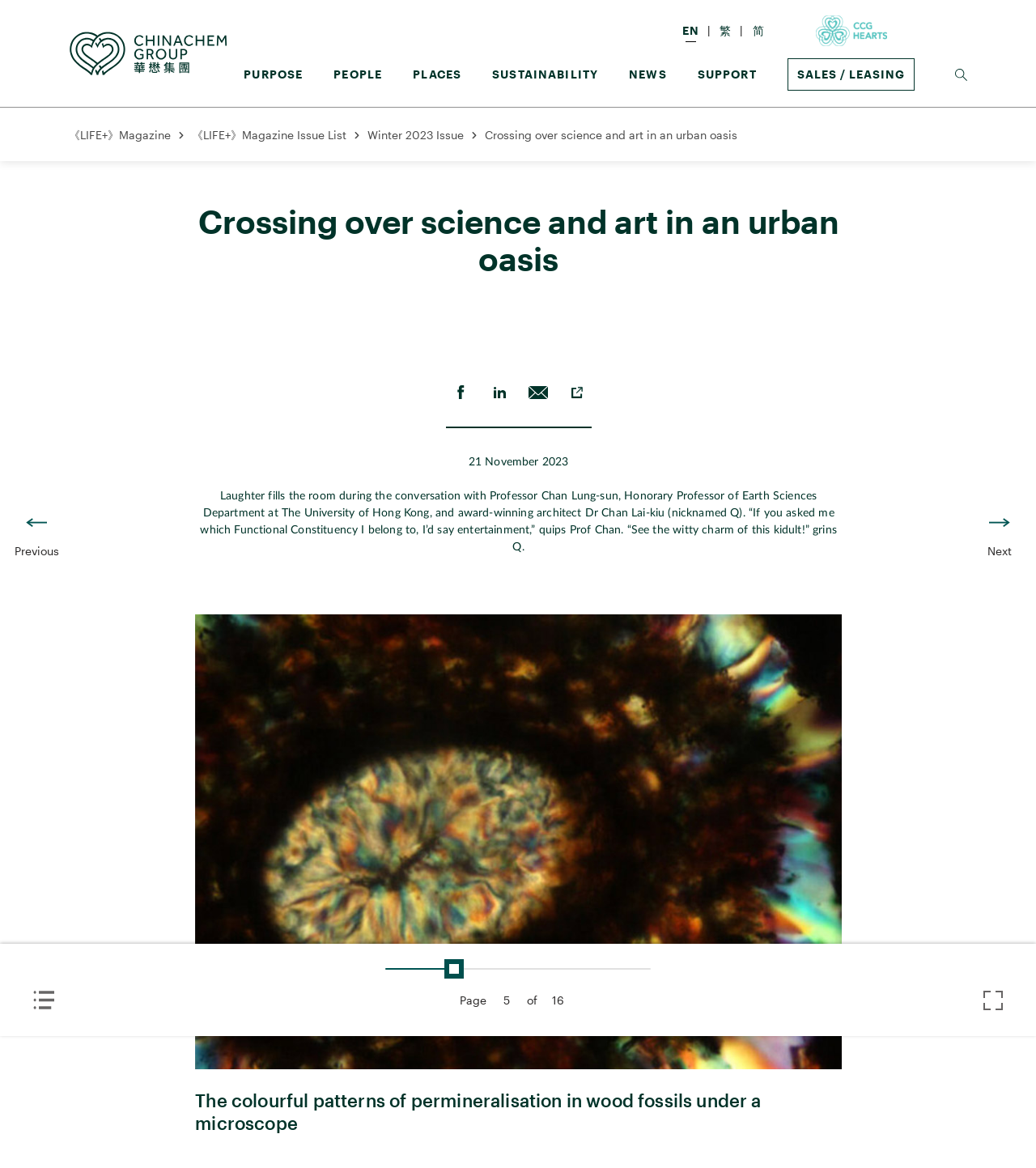Determine the bounding box coordinates of the region that needs to be clicked to achieve the task: "Switch to English".

[0.658, 0.014, 0.695, 0.038]